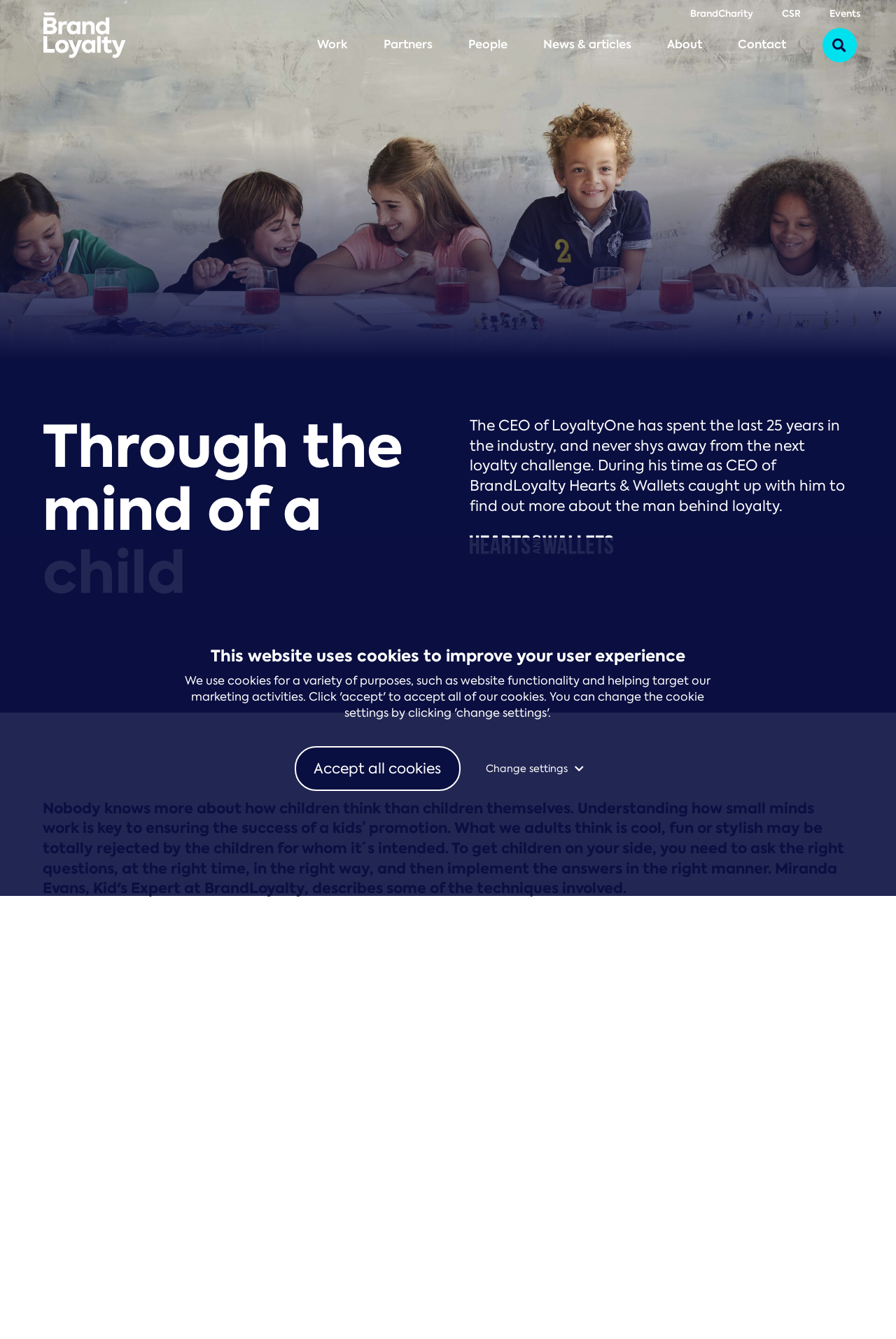Answer the question below in one word or phrase:
What is the age range of the children involved in testing loyalty programs?

6 to 12